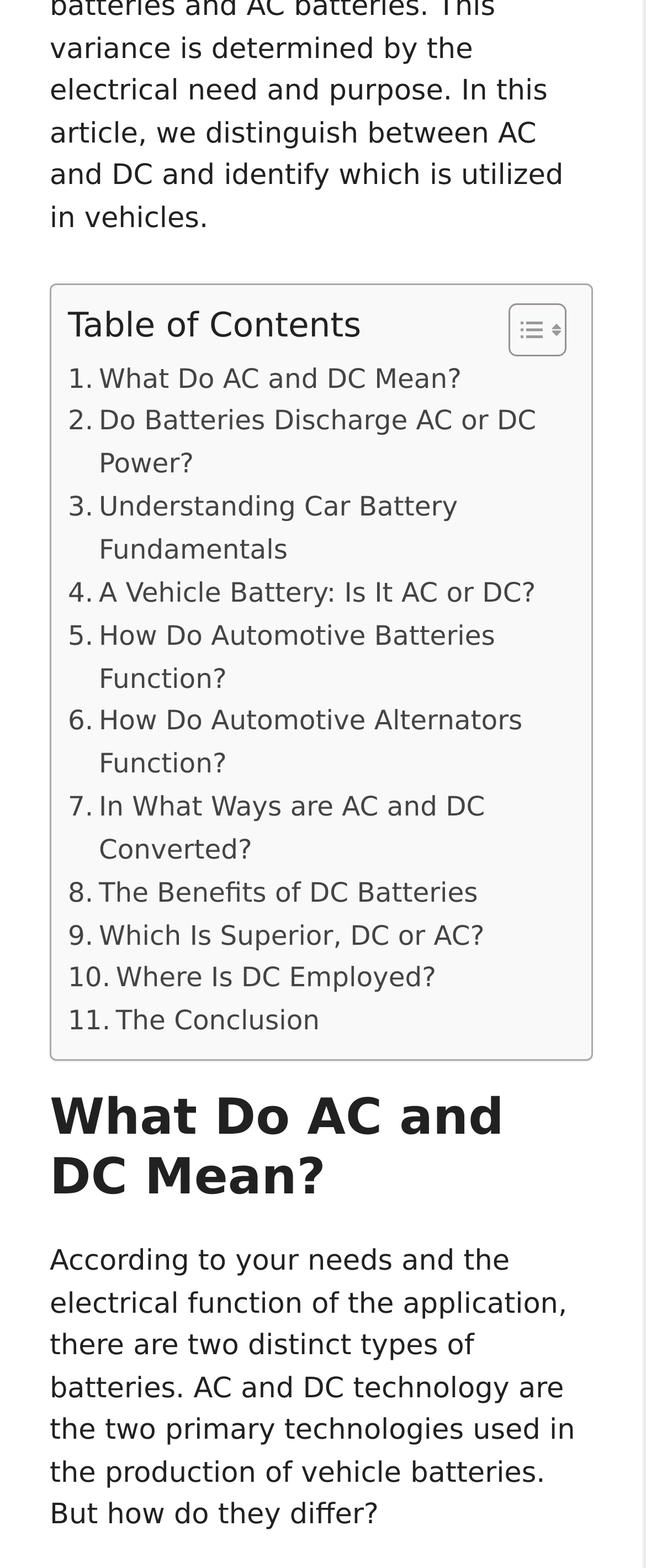How many paragraphs of text are there on the webpage?
Please provide a single word or phrase answer based on the image.

1